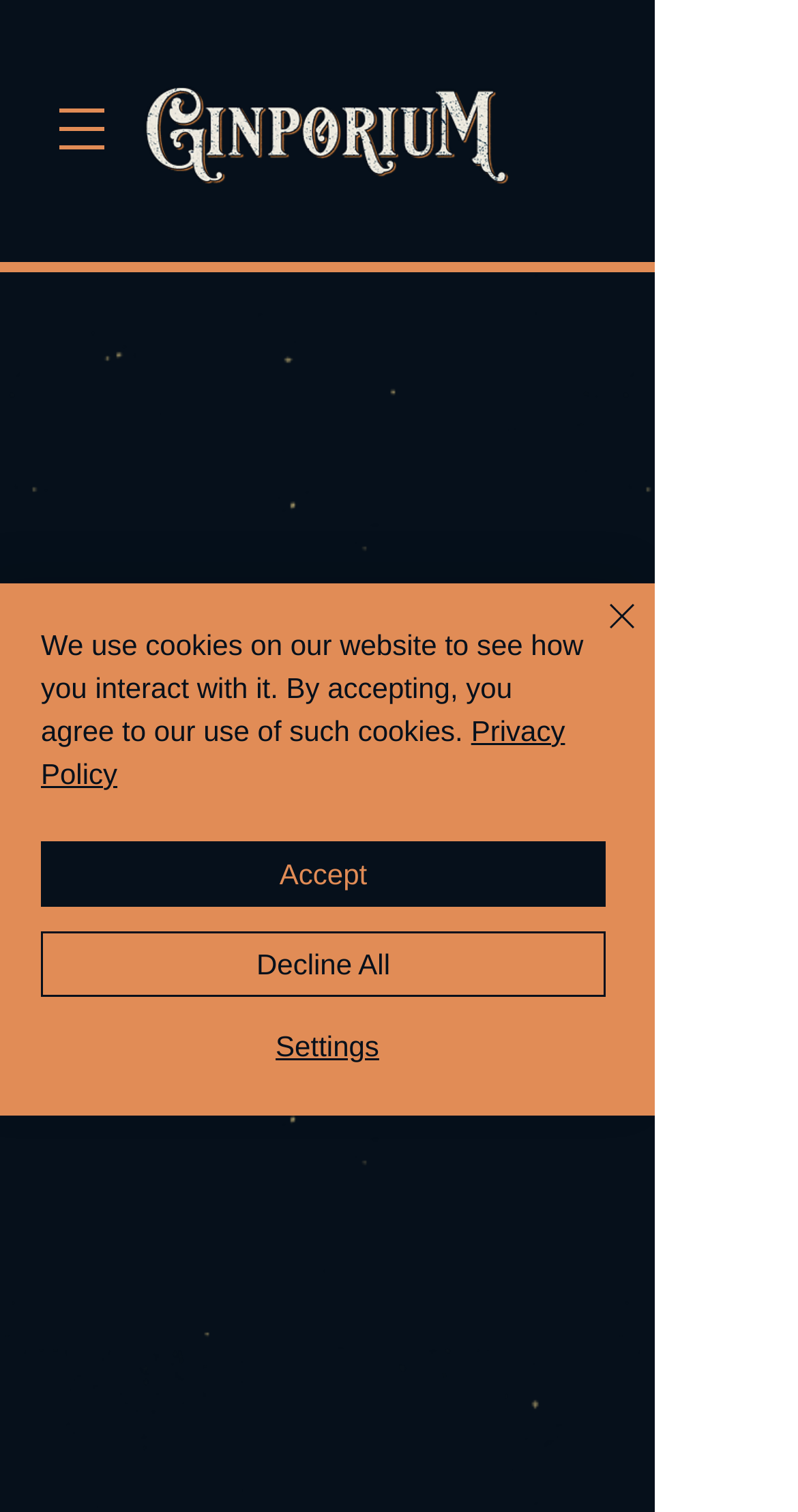Answer the question with a brief word or phrase:
How many buttons are there in the cookie alert?

4